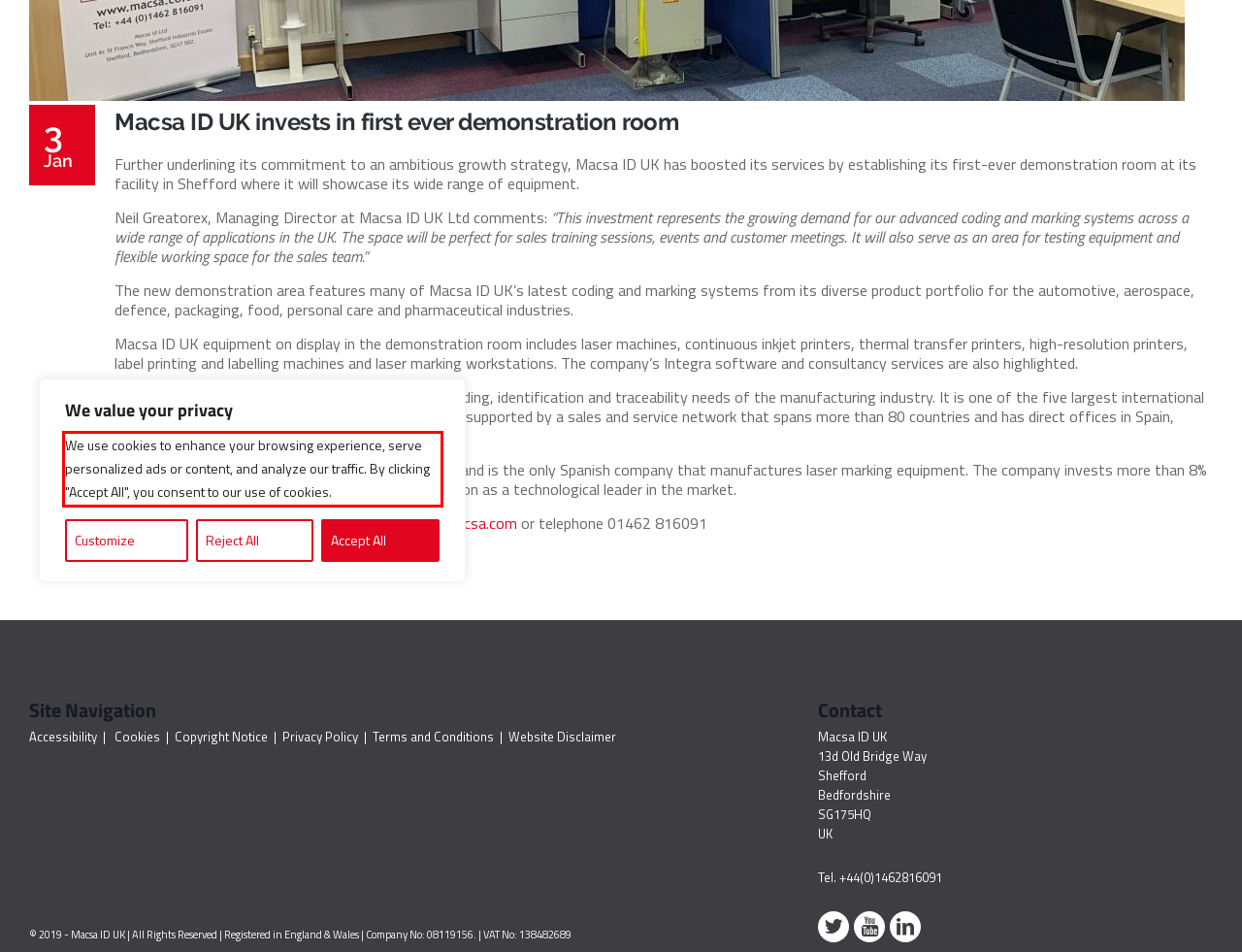Examine the webpage screenshot and use OCR to obtain the text inside the red bounding box.

We use cookies to enhance your browsing experience, serve personalized ads or content, and analyze our traffic. By clicking "Accept All", you consent to our use of cookies.